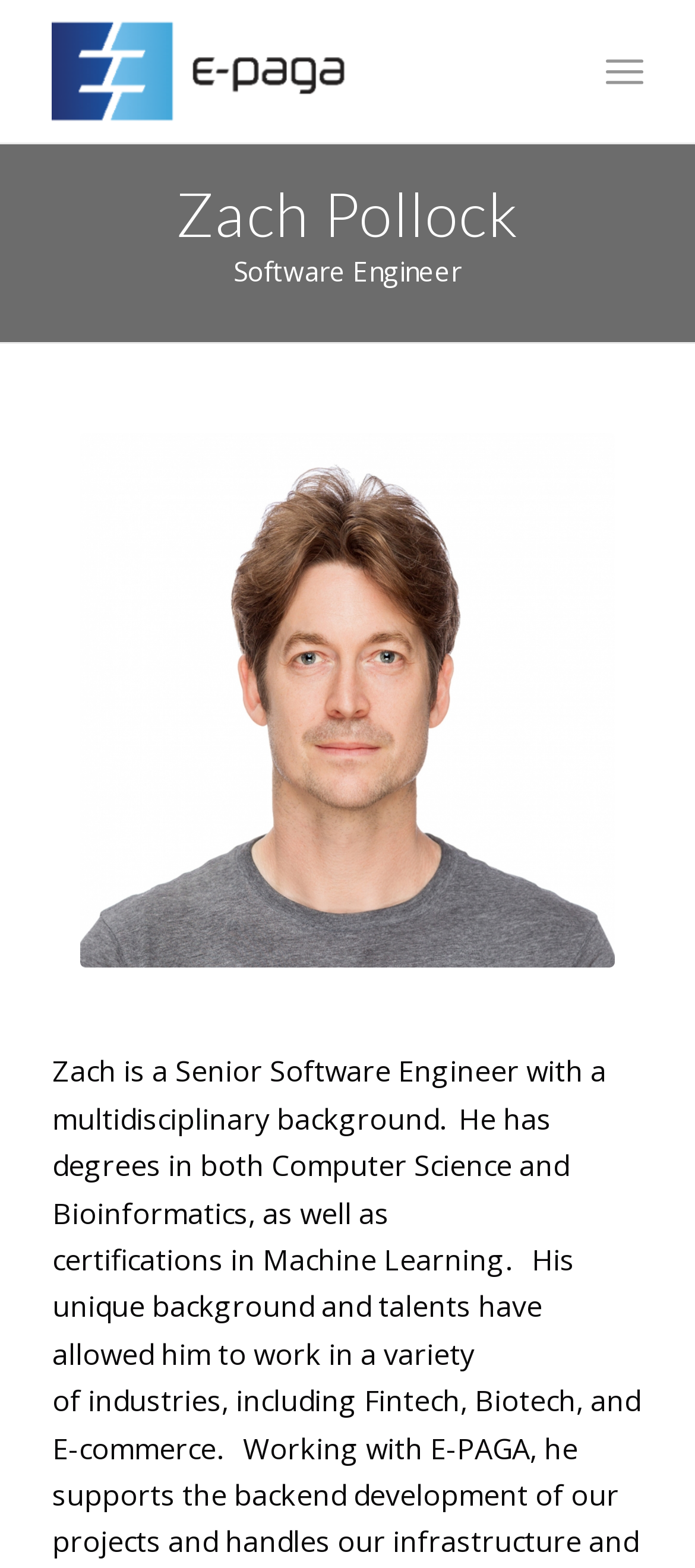Provide a single word or phrase answer to the question: 
What is Zach Pollock's profession?

Software Engineer